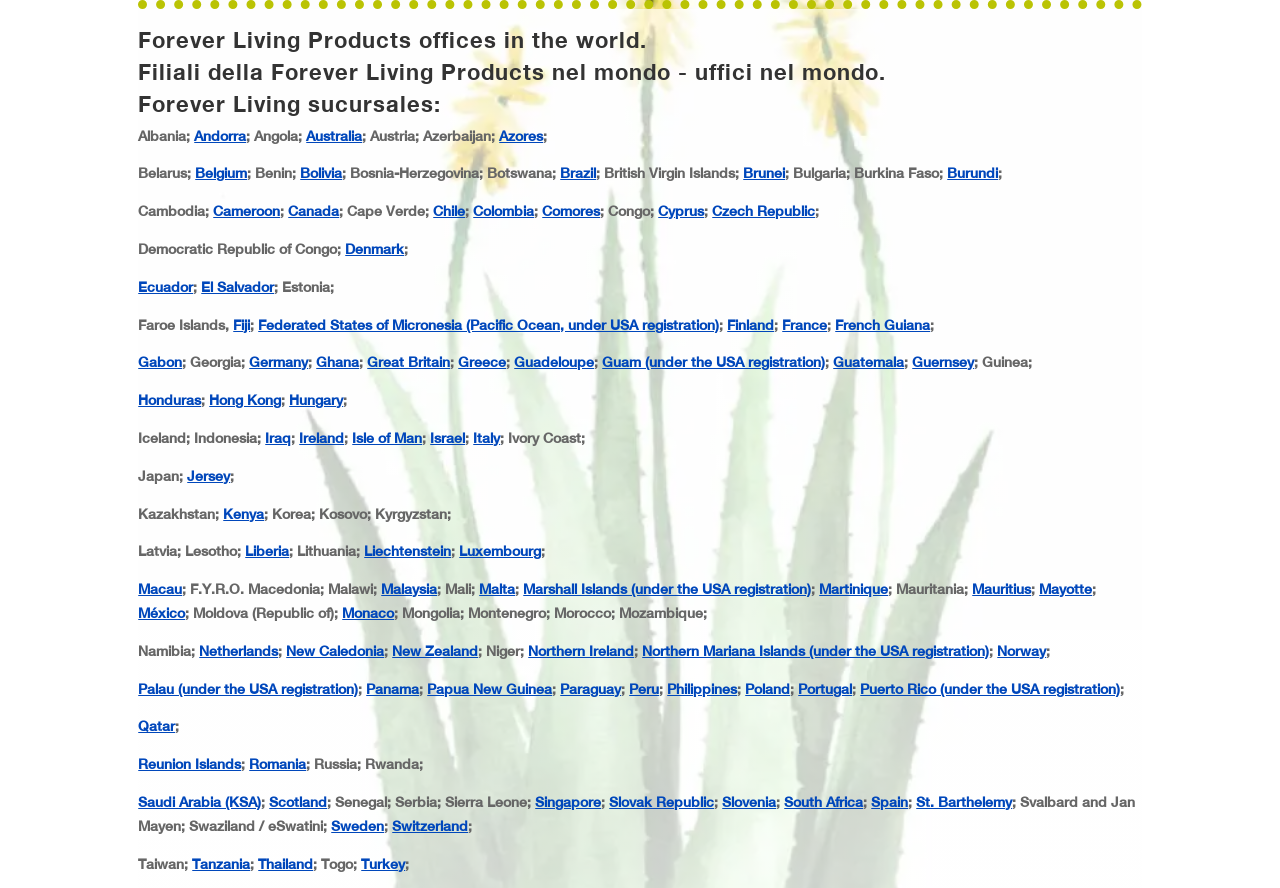Is there a country listed that starts with 'Q'?
Analyze the image and deliver a detailed answer to the question.

I searched through the list of links and static text elements, but I did not find any country that starts with the letter 'Q'. Therefore, I conclude that there is no country listed that starts with 'Q'.